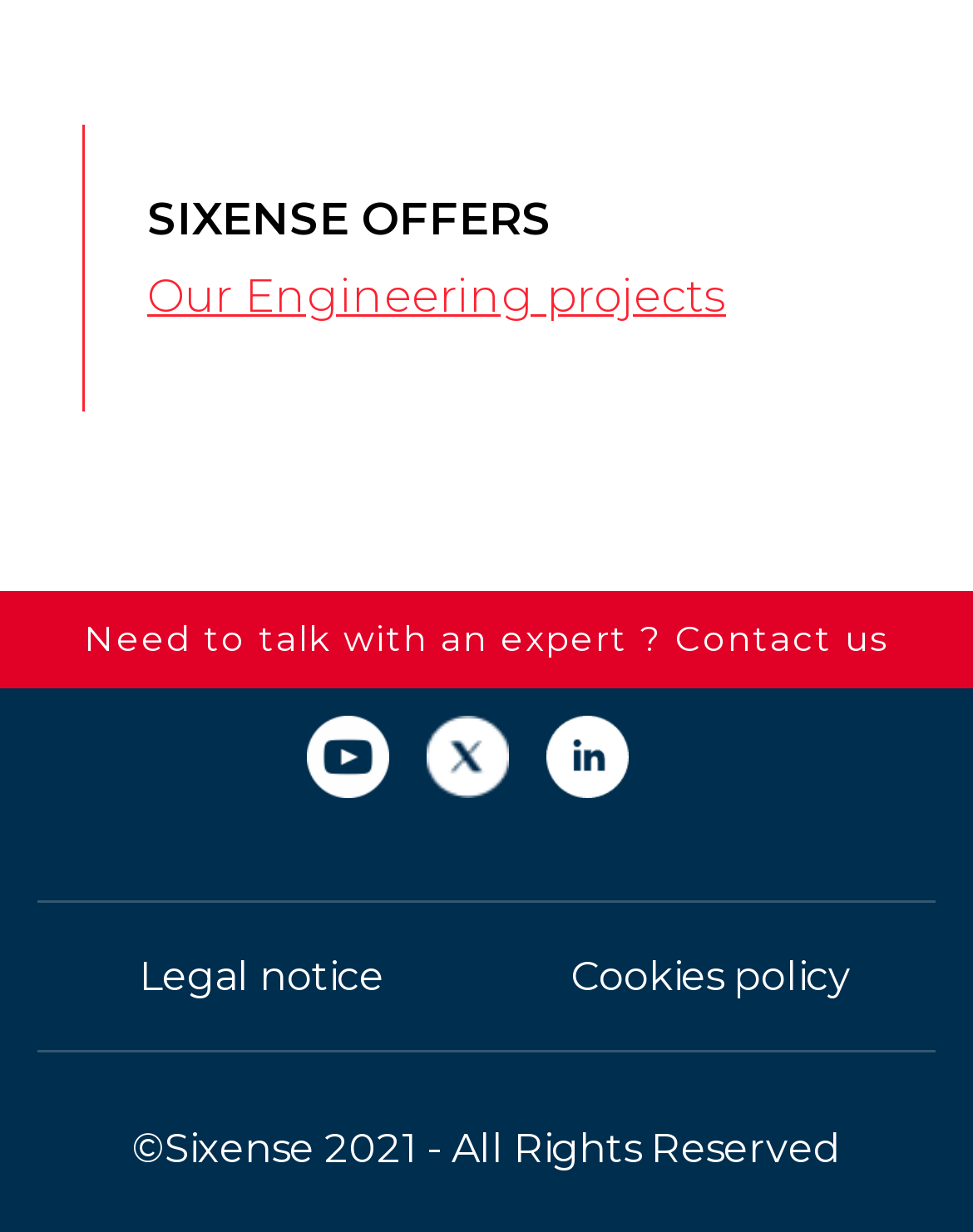Please provide a comprehensive response to the question based on the details in the image: What is the purpose of the 'Contact us' link?

The 'Contact us' link is located near the top of the webpage, and its purpose is to allow users to get in touch with an expert, as indicated by the text 'Need to talk with an expert? Contact us'.